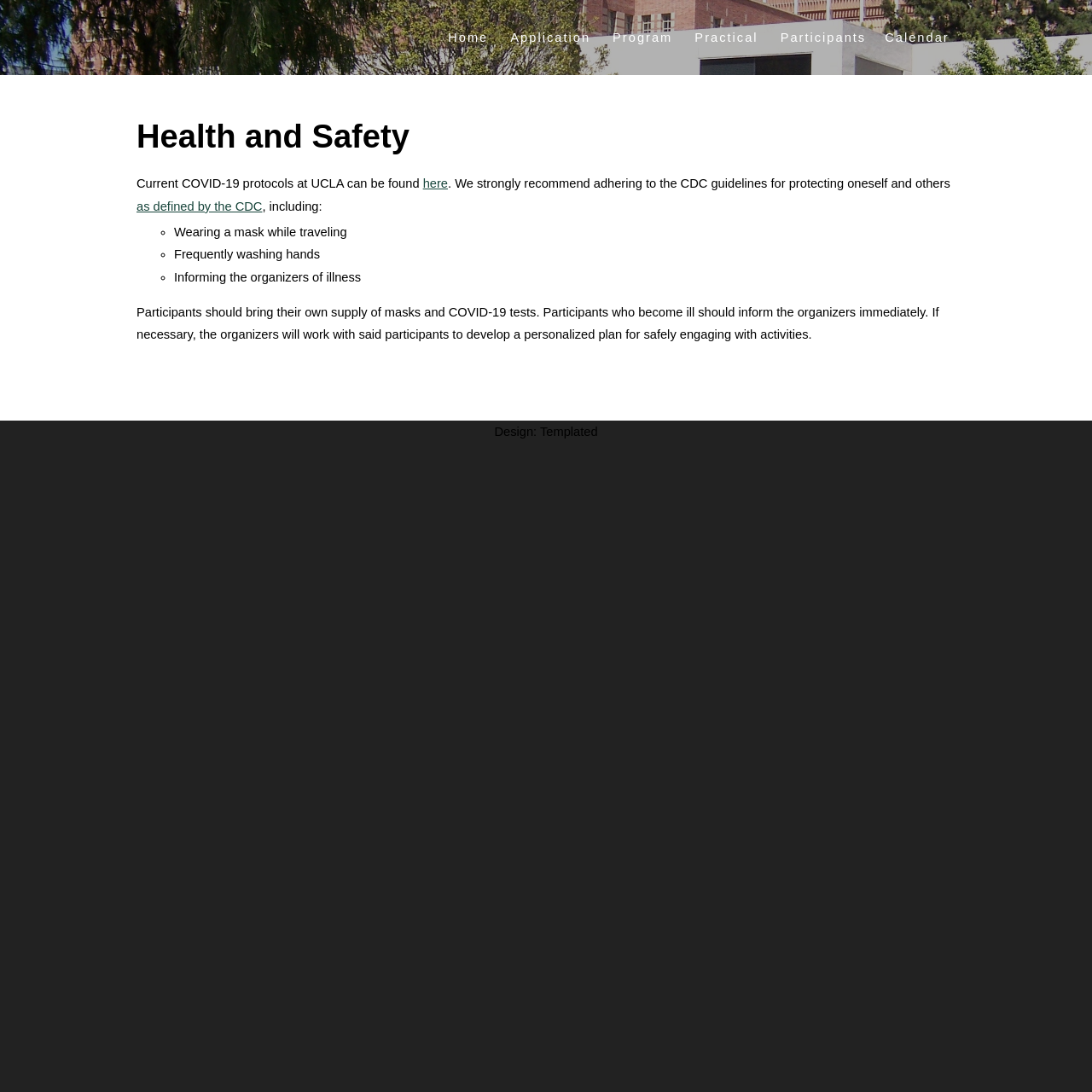Please find the bounding box coordinates of the element that needs to be clicked to perform the following instruction: "learn about application". The bounding box coordinates should be four float numbers between 0 and 1, represented as [left, top, right, bottom].

[0.467, 0.028, 0.541, 0.04]